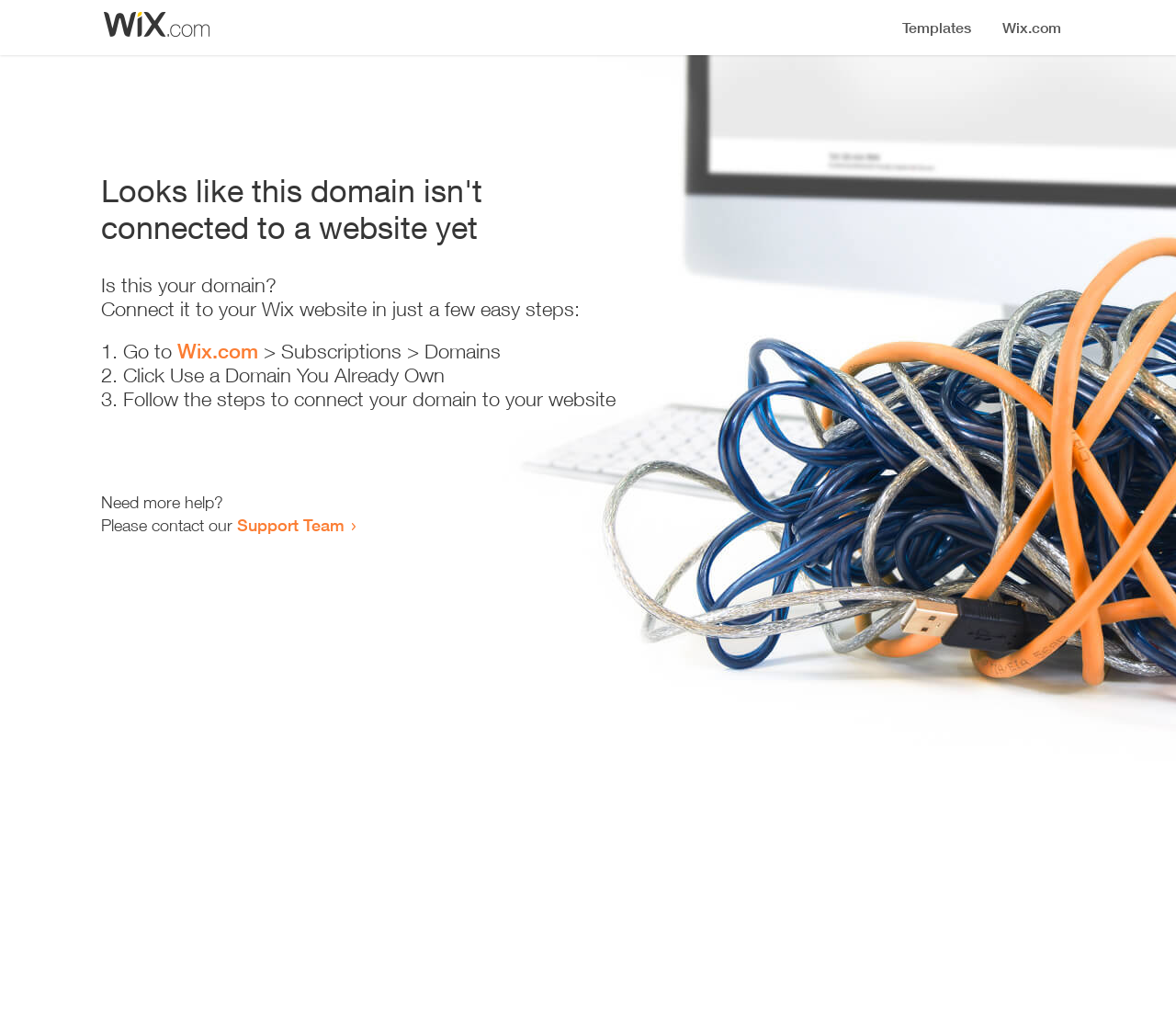Who should the user contact for more help?
Please use the visual content to give a single word or phrase answer.

Support Team